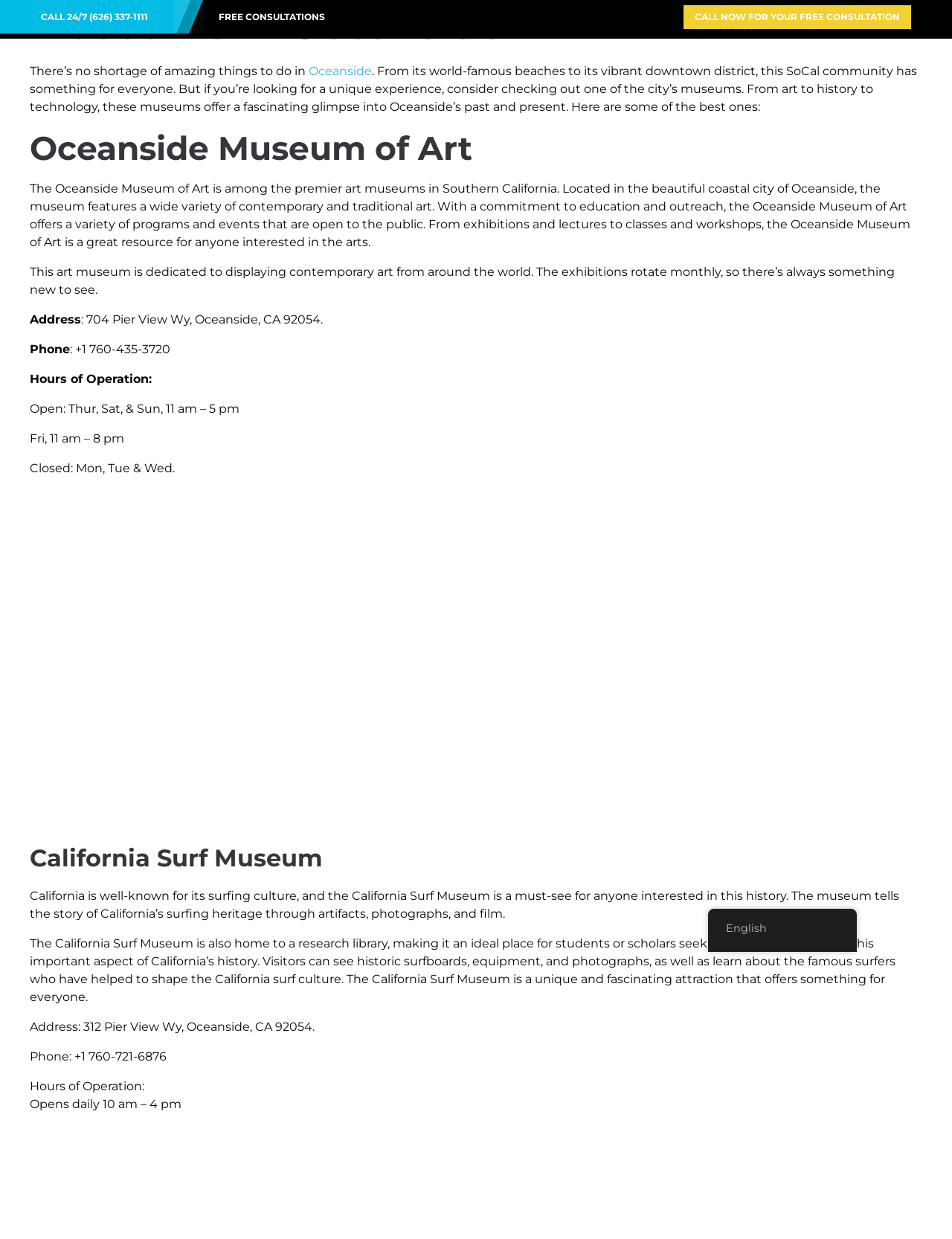Please specify the bounding box coordinates of the clickable region to carry out the following instruction: "Learn about personal injury". The coordinates should be four float numbers between 0 and 1, in the format [left, top, right, bottom].

[0.606, 0.031, 0.74, 0.109]